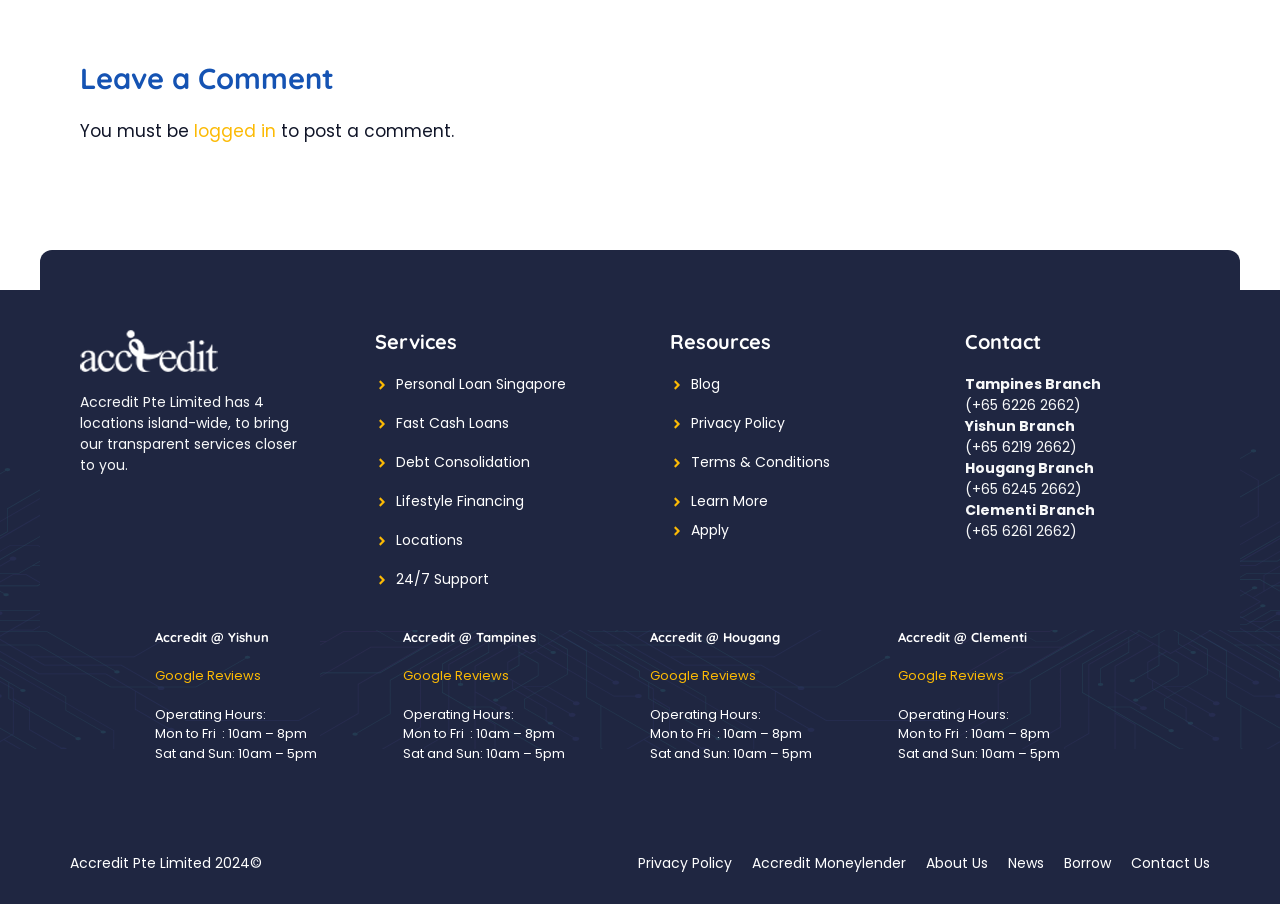Locate the bounding box coordinates of the element you need to click to accomplish the task described by this instruction: "View 'Blog'".

[0.54, 0.414, 0.562, 0.436]